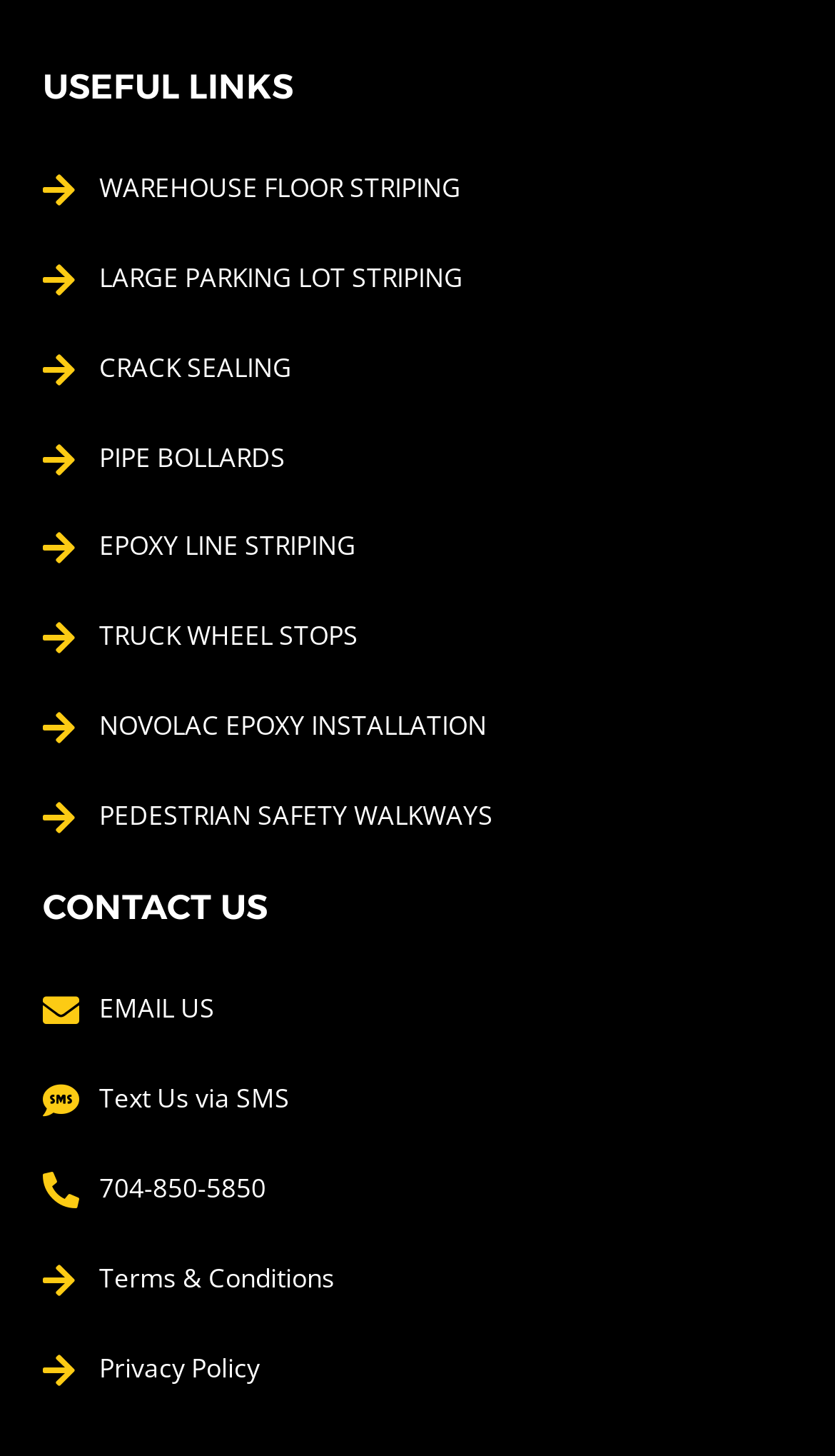Specify the bounding box coordinates of the element's region that should be clicked to achieve the following instruction: "Read Terms & Conditions". The bounding box coordinates consist of four float numbers between 0 and 1, in the format [left, top, right, bottom].

[0.051, 0.866, 0.949, 0.891]